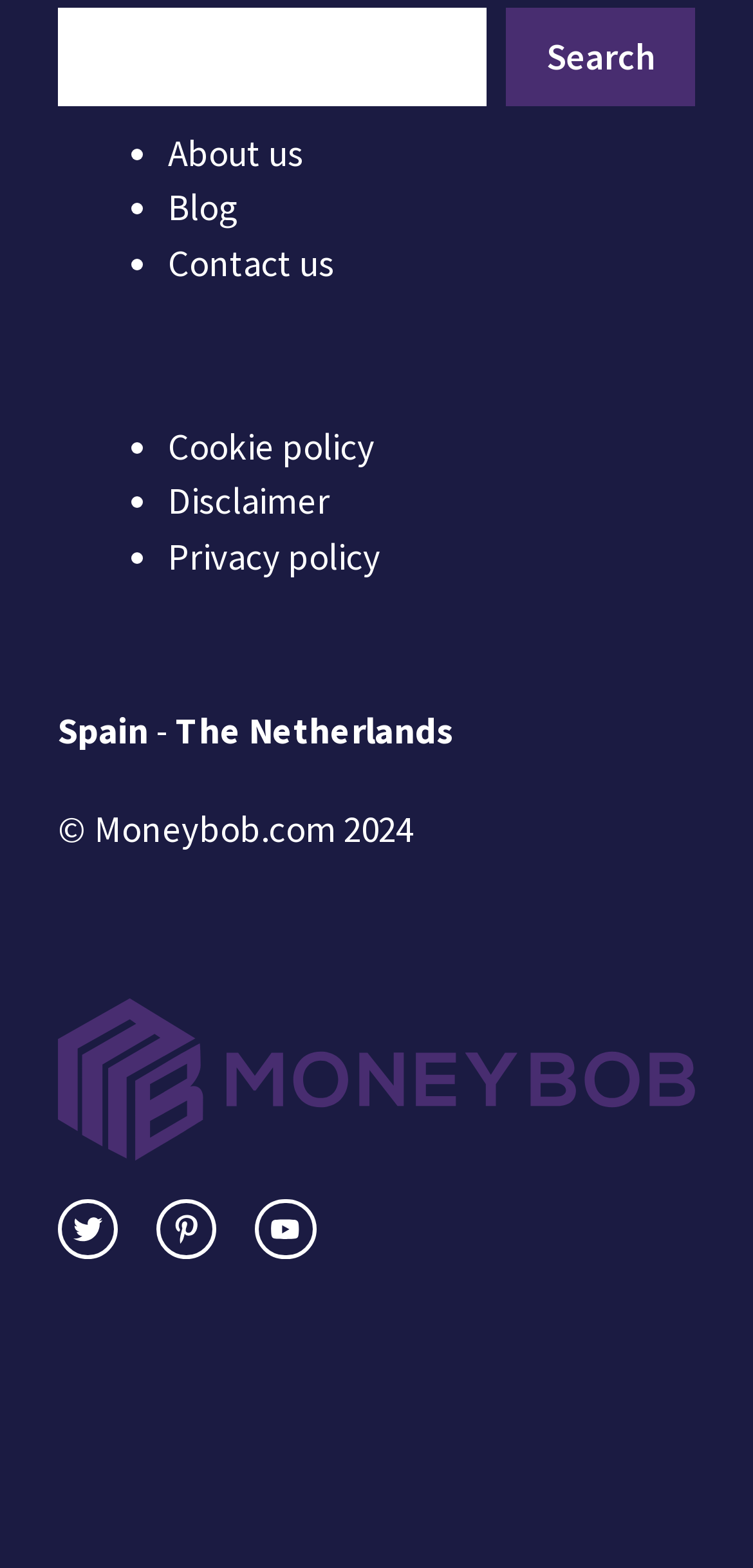Please pinpoint the bounding box coordinates for the region I should click to adhere to this instruction: "Go to About us page".

[0.223, 0.082, 0.403, 0.112]